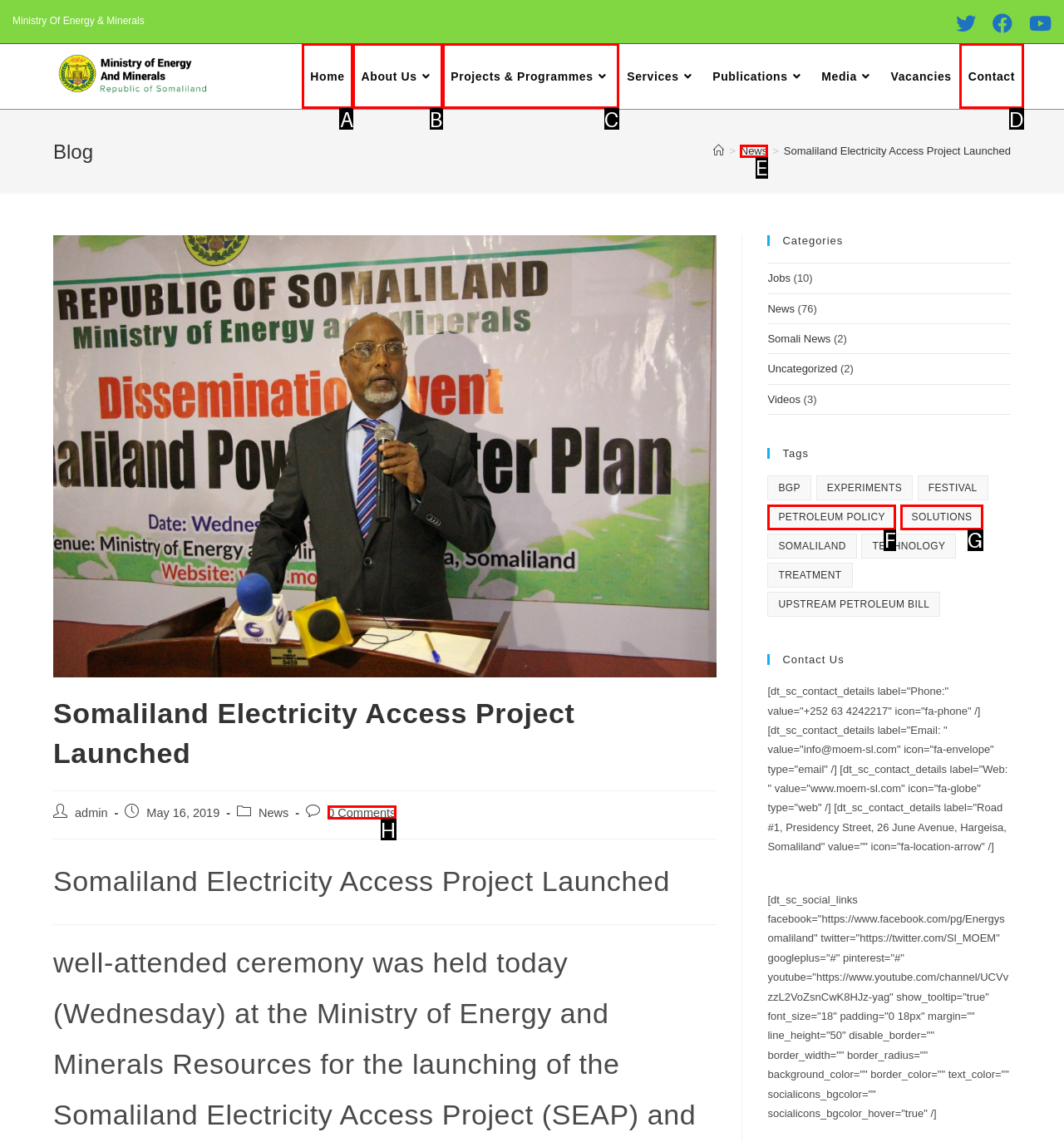Identify the matching UI element based on the description: Projects & Programmes
Reply with the letter from the available choices.

C